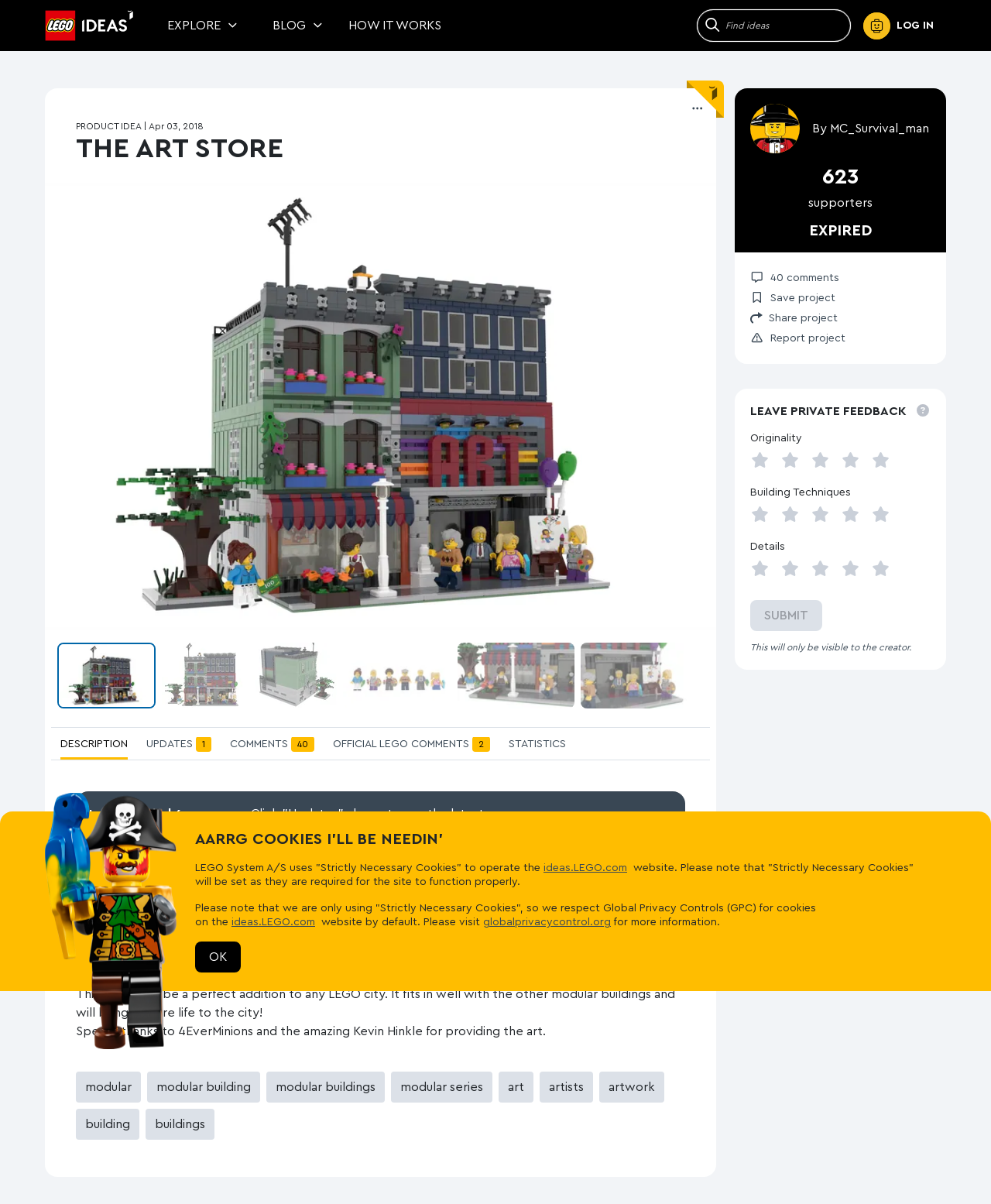Extract the main title from the webpage.

THE ART STORE